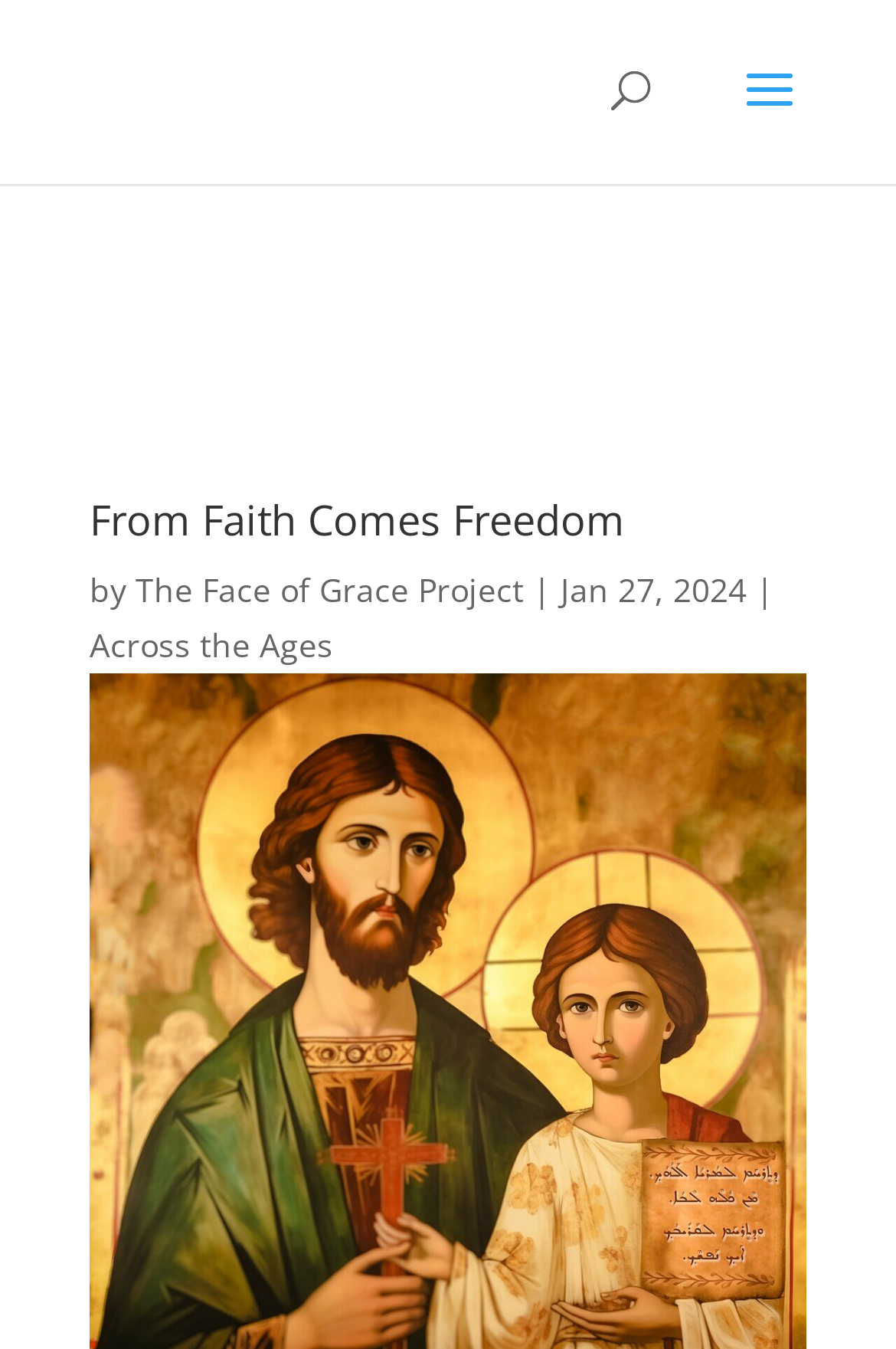Locate the UI element that matches the description The Face of Grace Project in the webpage screenshot. Return the bounding box coordinates in the format (top-left x, top-left y, bottom-right x, bottom-right y), with values ranging from 0 to 1.

[0.151, 0.421, 0.585, 0.453]